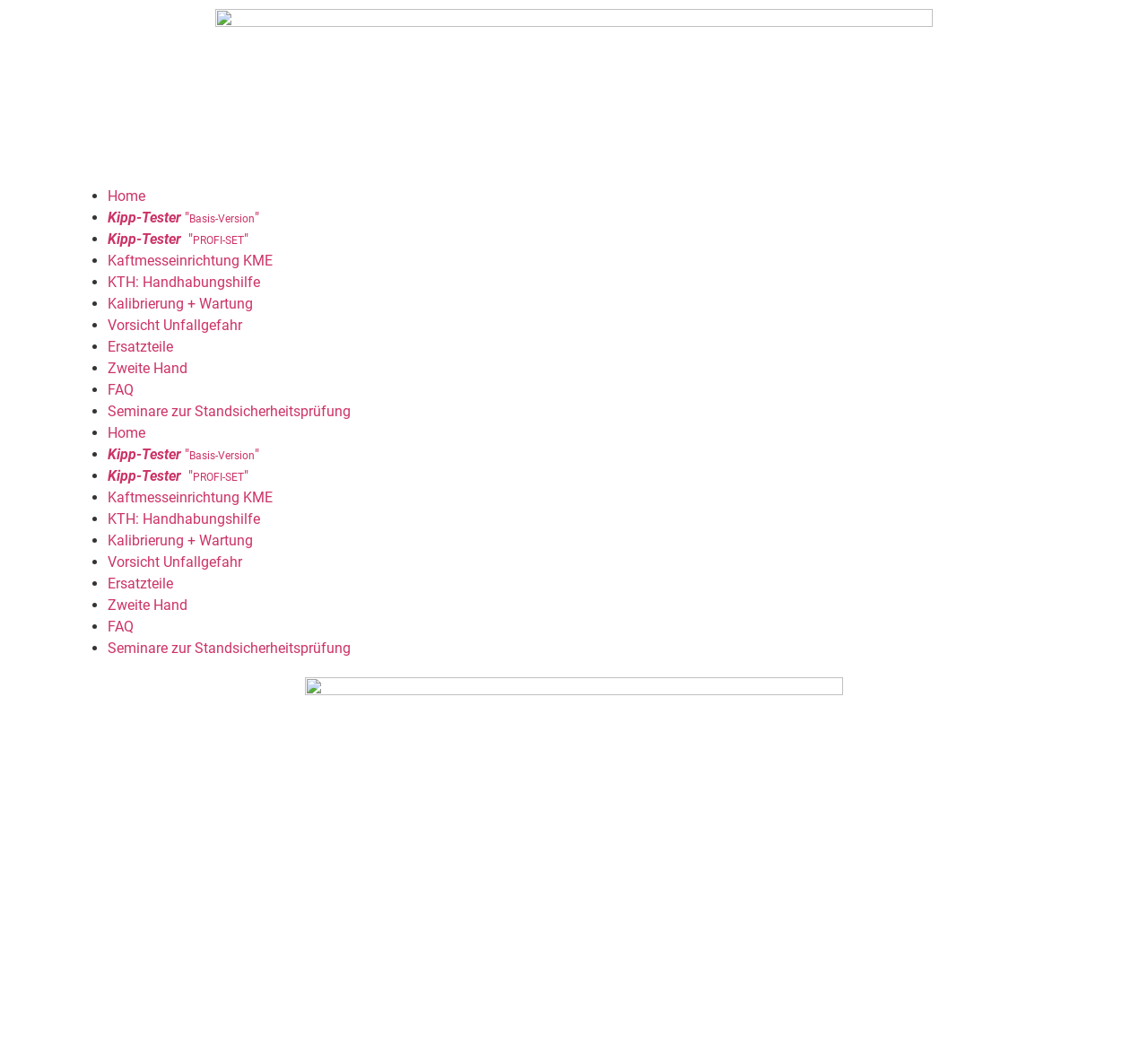What is the first item in the navigation menu?
Look at the image and respond with a one-word or short-phrase answer.

Home